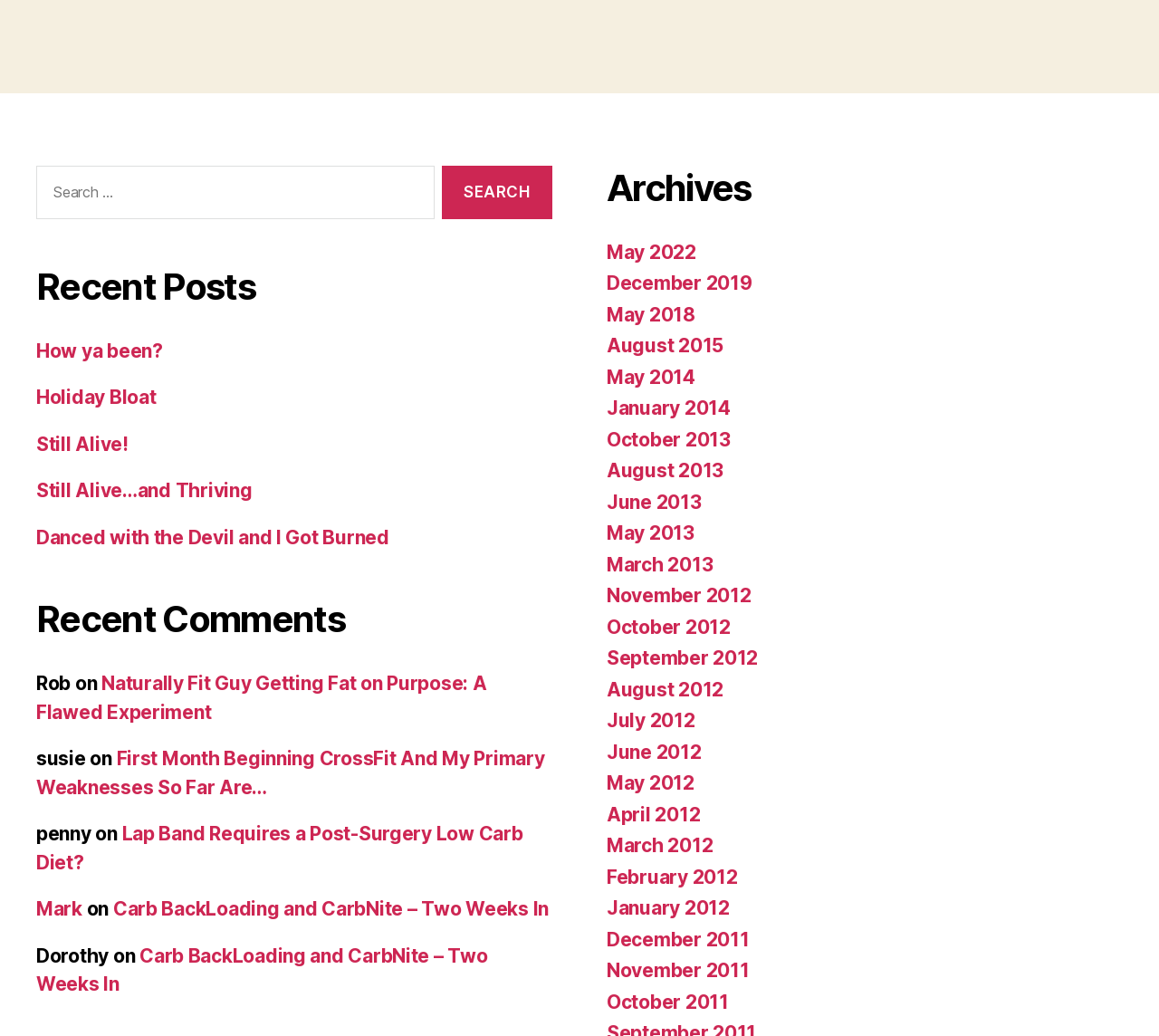Please locate the bounding box coordinates of the element's region that needs to be clicked to follow the instruction: "Search for something". The bounding box coordinates should be provided as four float numbers between 0 and 1, i.e., [left, top, right, bottom].

[0.031, 0.16, 0.375, 0.211]